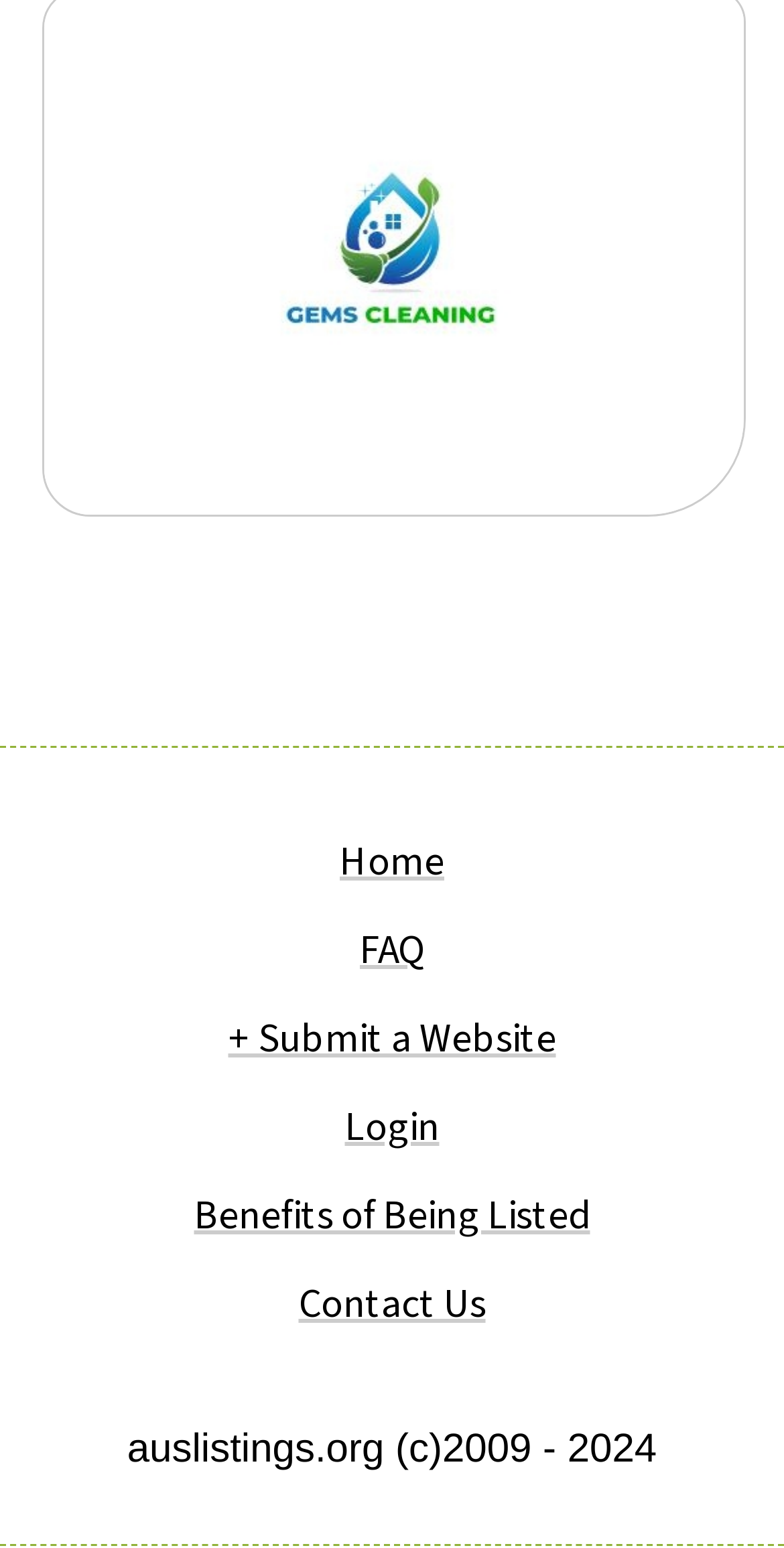Can you give a comprehensive explanation to the question given the content of the image?
How many links are in the top navigation bar?

I counted the number of links in the top navigation bar by looking at the LayoutTableCell elements with links inside them. There are 5 links: 'Home', 'FAQ', '+ Submit a Website', 'Login', and 'Benefits of Being Listed'.